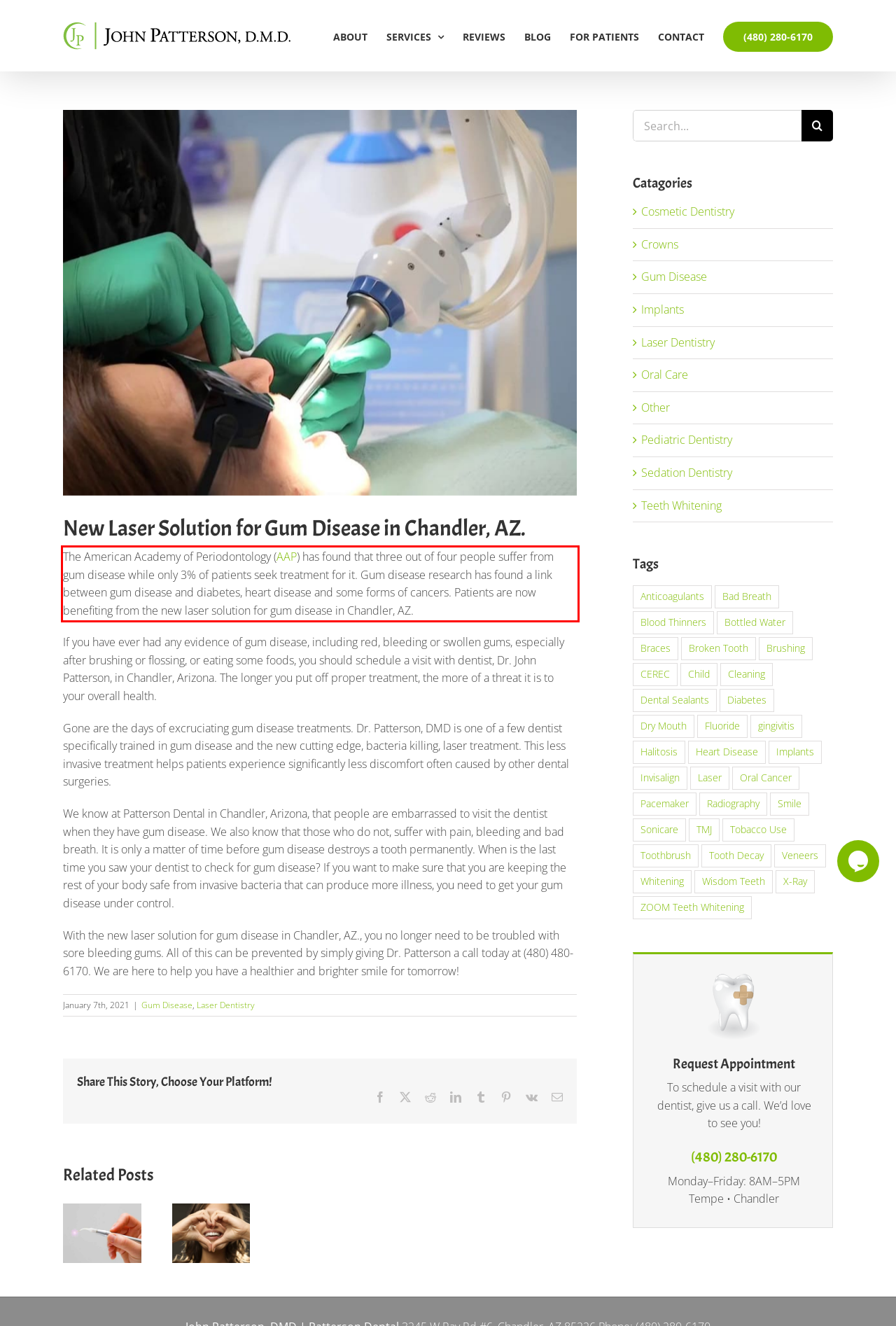Please perform OCR on the text within the red rectangle in the webpage screenshot and return the text content.

The American Academy of Periodontology (AAP) has found that three out of four people suffer from gum disease while only 3% of patients seek treatment for it. Gum disease research has found a link between gum disease and diabetes, heart disease and some forms of cancers. Patients are now benefiting from the new laser solution for gum disease in Chandler, AZ.